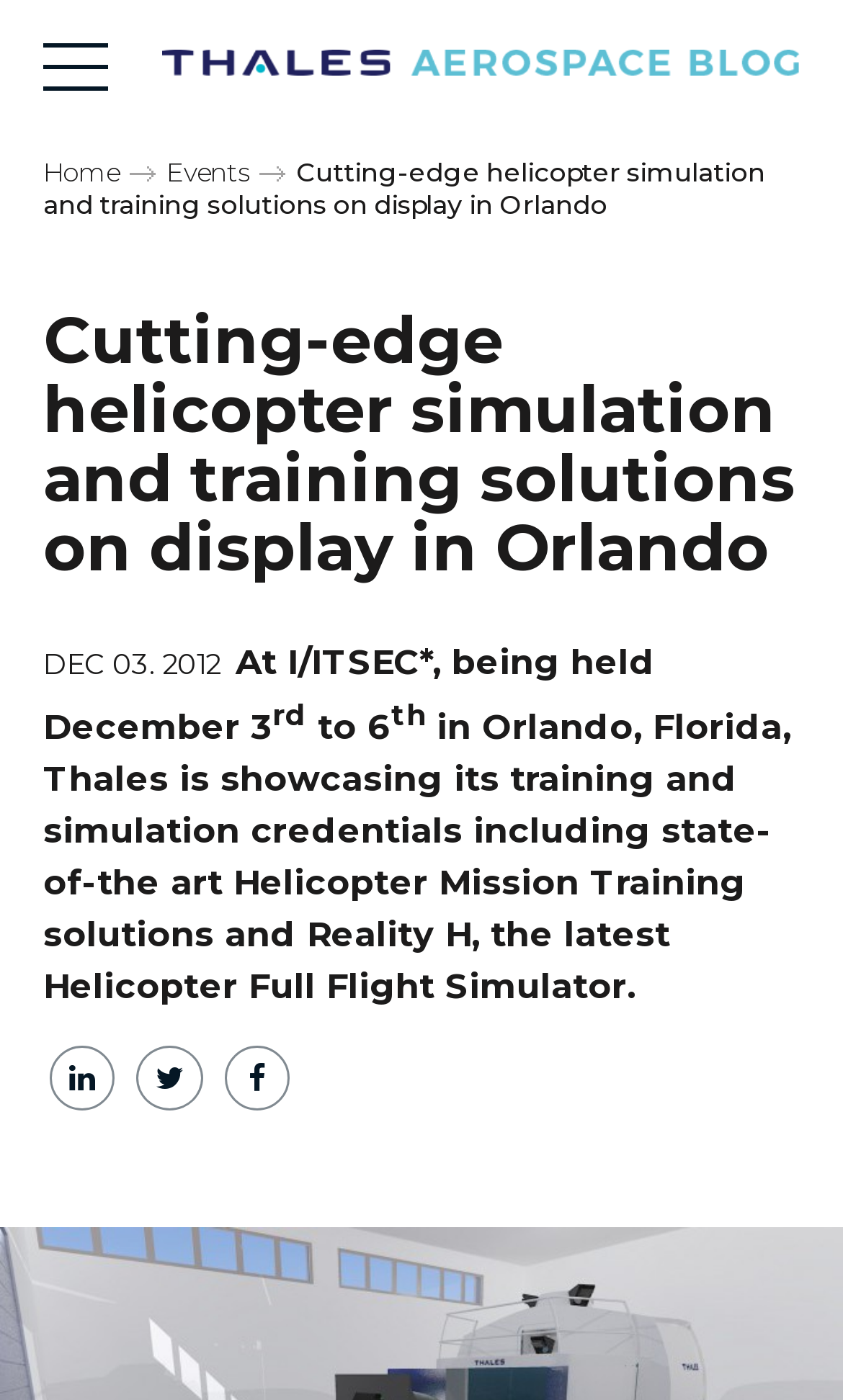Produce a meticulous description of the webpage.

The webpage appears to be a blog post from Thales Aerospace Blog, with a focus on cutting-edge helicopter simulation and training solutions. At the top of the page, there is a header section with a logo image on the left and a navigation menu on the right, consisting of links to "Home" and "Events" accompanied by small images.

Below the header, there is a main heading that reads "Cutting-edge helicopter simulation and training solutions on display in Orlando" in a large font size. This heading is followed by a subheading with the date "DEC 03. 2012" and a brief description of an event, "At I/ITSEC*, being held December 3rd to 6th in Orlando, Florida".

The main content of the page is a paragraph of text that describes Thales' training and simulation credentials, including state-of-the-art Helicopter Mission Training solutions and Reality H, the latest Helicopter Full Flight Simulator. This text is positioned in the middle of the page, spanning almost the entire width.

At the bottom of the page, there are three social media links, represented by icons, aligned horizontally and centered.